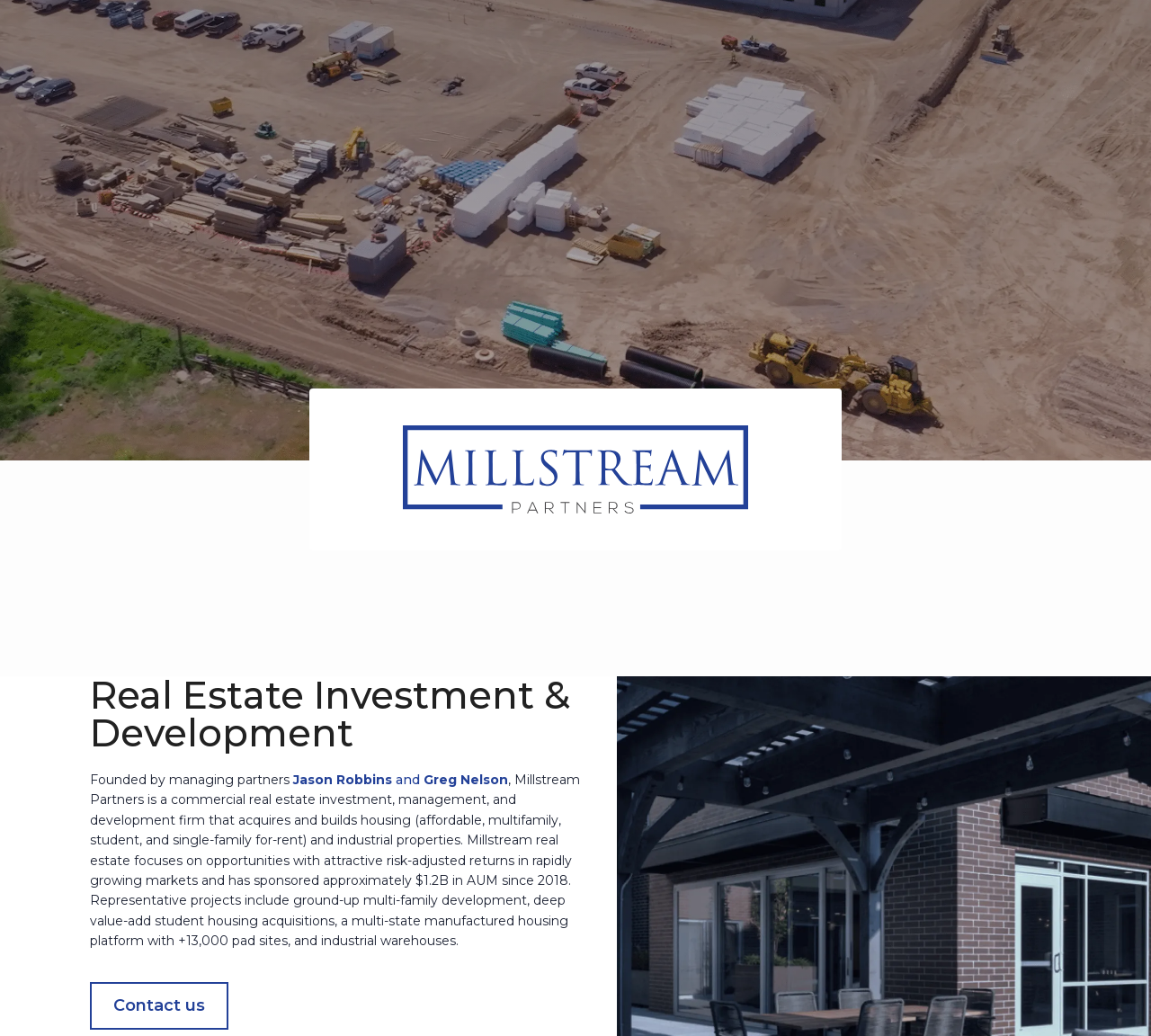Using the given description, provide the bounding box coordinates formatted as (top-left x, top-left y, bottom-right x, bottom-right y), with all values being floating point numbers between 0 and 1. Description: Jason Robbins and Greg Nelson

[0.255, 0.745, 0.441, 0.76]